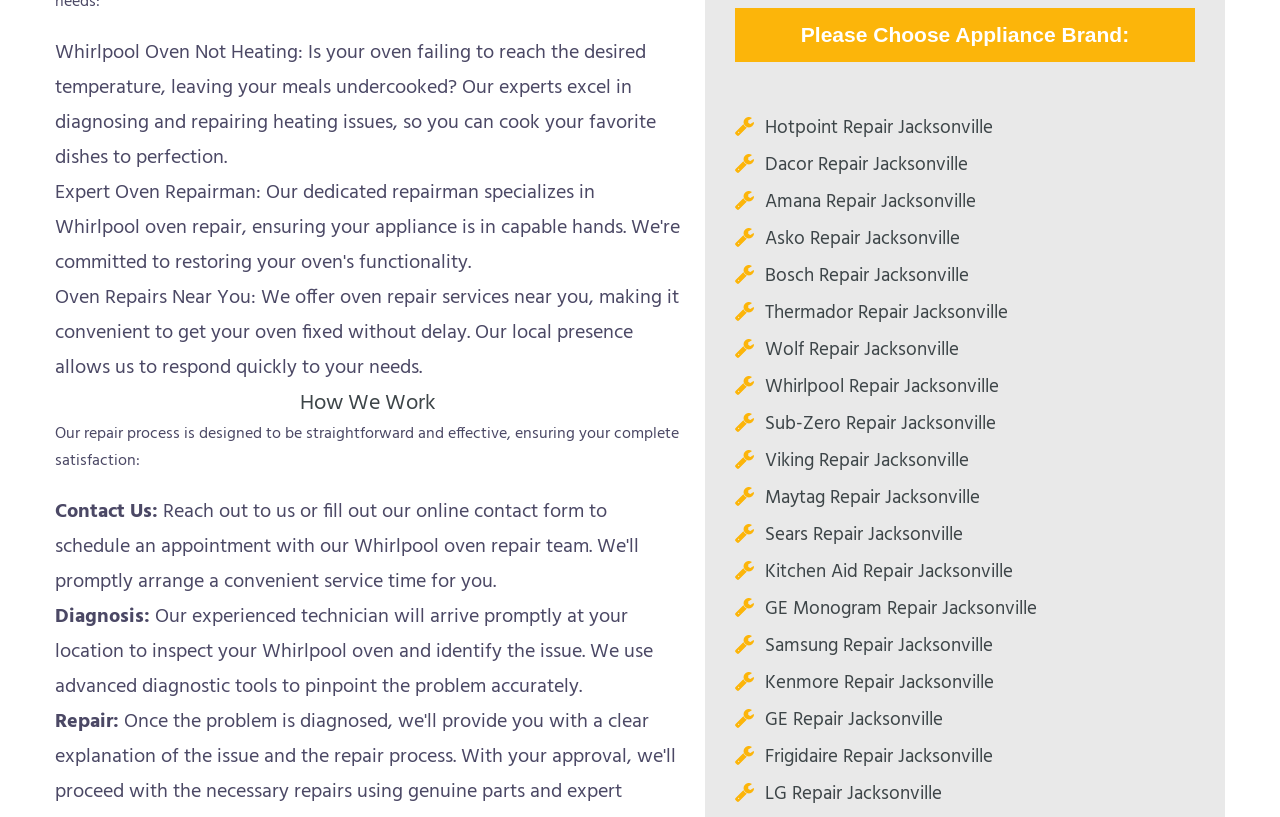What is the purpose of the 'Contact Us' section?
Please analyze the image and answer the question with as much detail as possible.

The purpose of the 'Contact Us' section is to provide a way for users to get in touch with the repair service, as indicated by the StaticText element with the label 'Contact Us:', which is likely a link or a form to initiate contact.